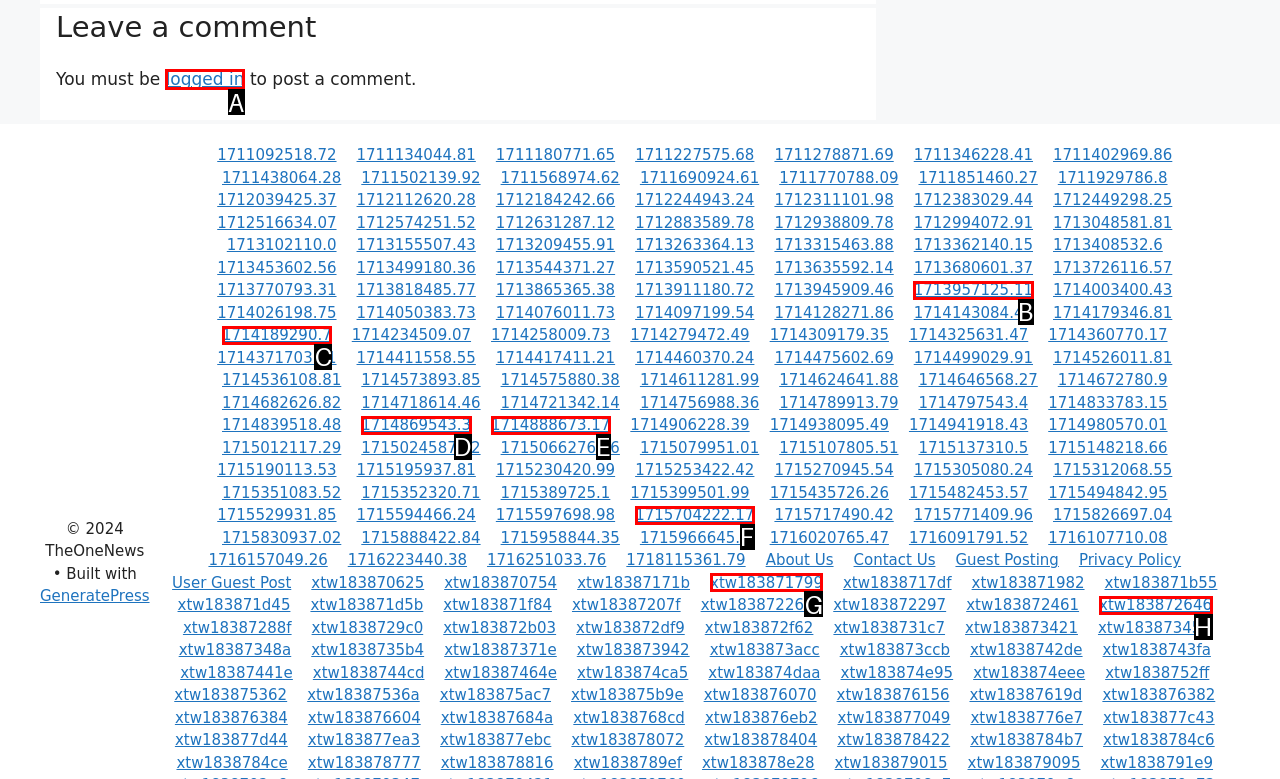Identify the correct HTML element to click to accomplish this task: Click on logged in
Respond with the letter corresponding to the correct choice.

A